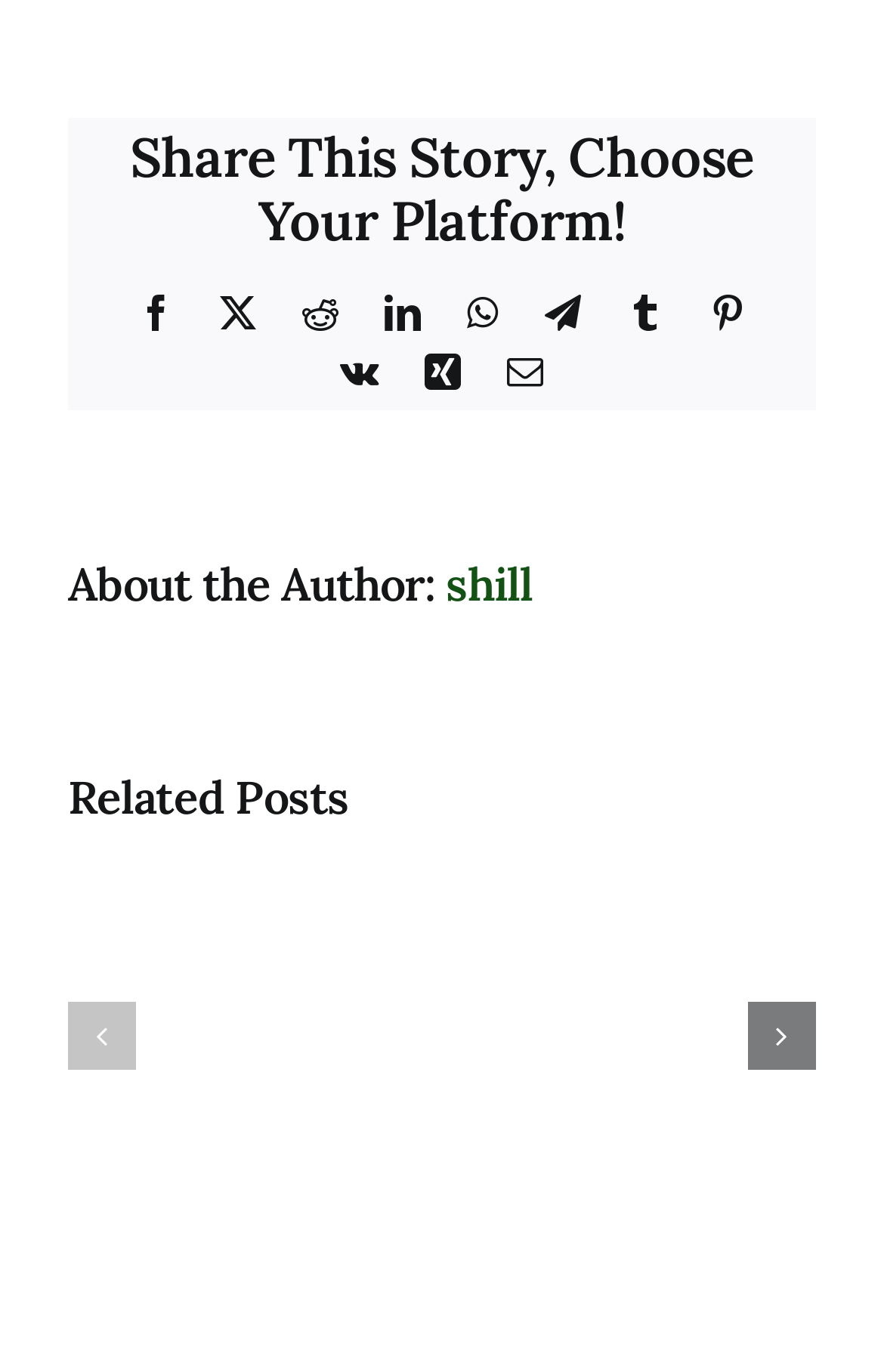Find and specify the bounding box coordinates that correspond to the clickable region for the instruction: "Enter language 1".

None